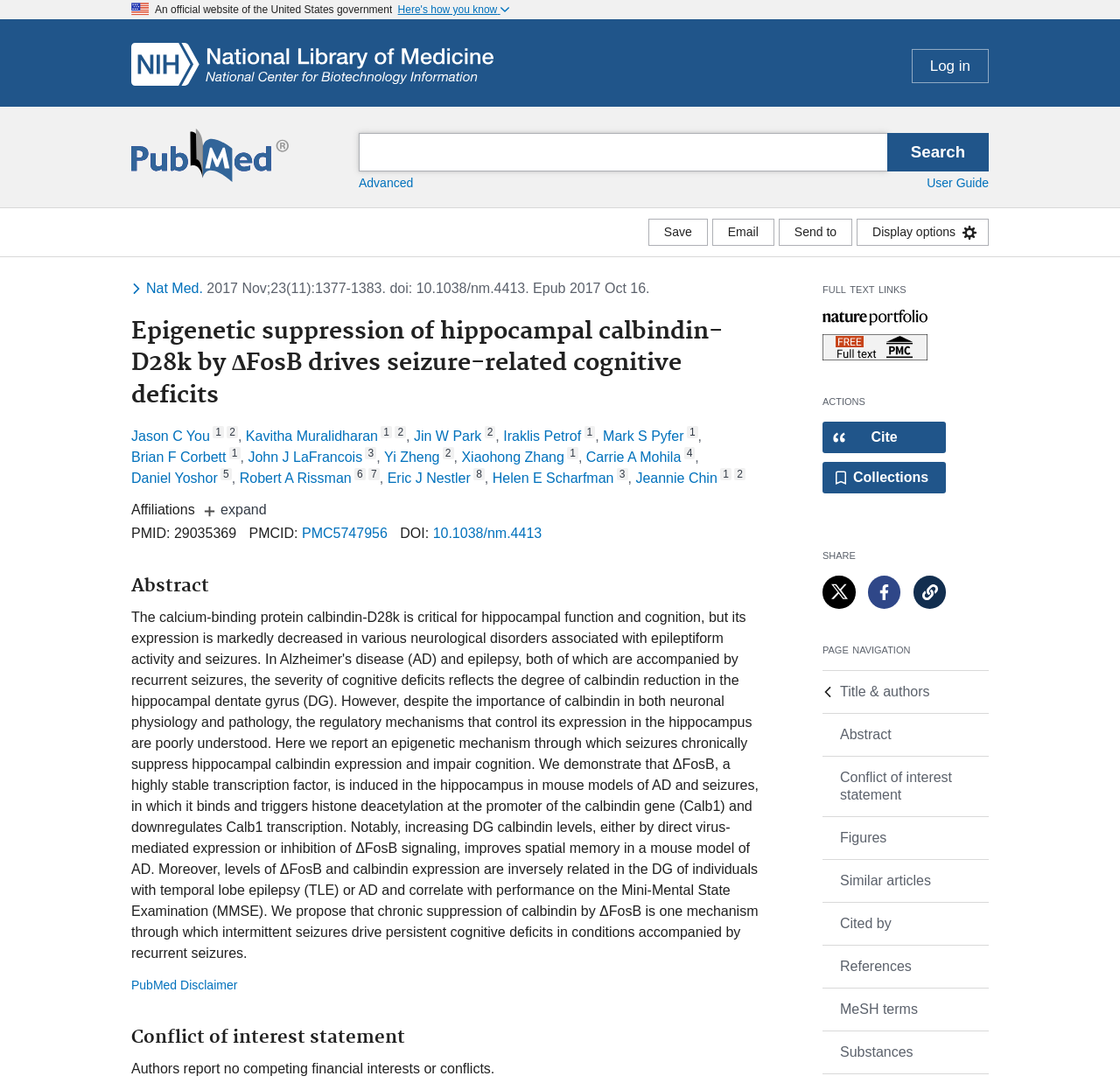What is the journal name?
Kindly answer the question with as much detail as you can.

The button element with the description 'Toggle dropdown menu for journal Nature medicine' has a child element with the text 'Nat Med', which suggests that the journal name is Nat Med.